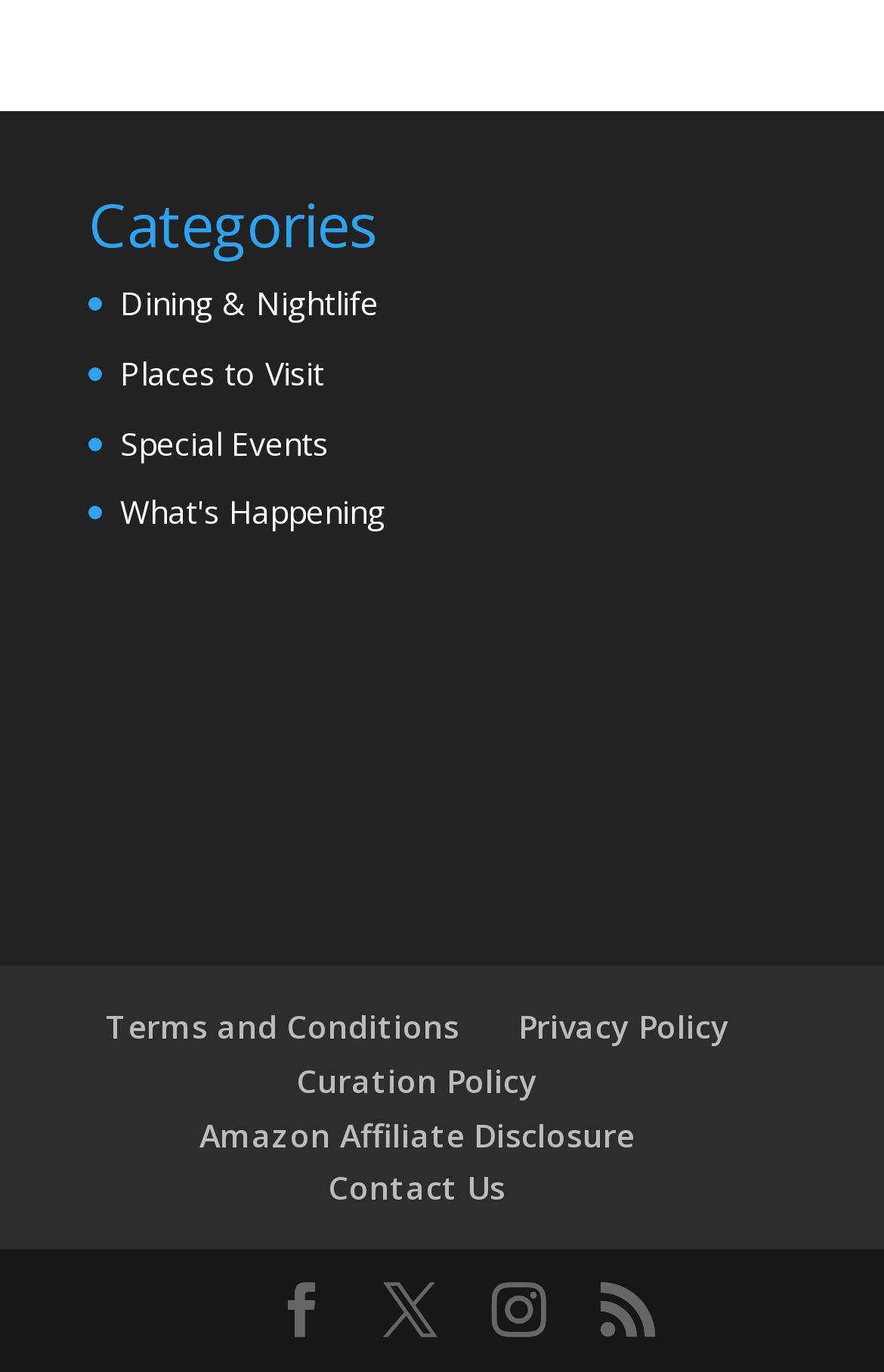Based on the element description Amazon Affiliate Disclosure, identify the bounding box of the UI element in the given webpage screenshot. The coordinates should be in the format (top-left x, top-left y, bottom-right x, bottom-right y) and must be between 0 and 1.

[0.226, 0.811, 0.718, 0.842]